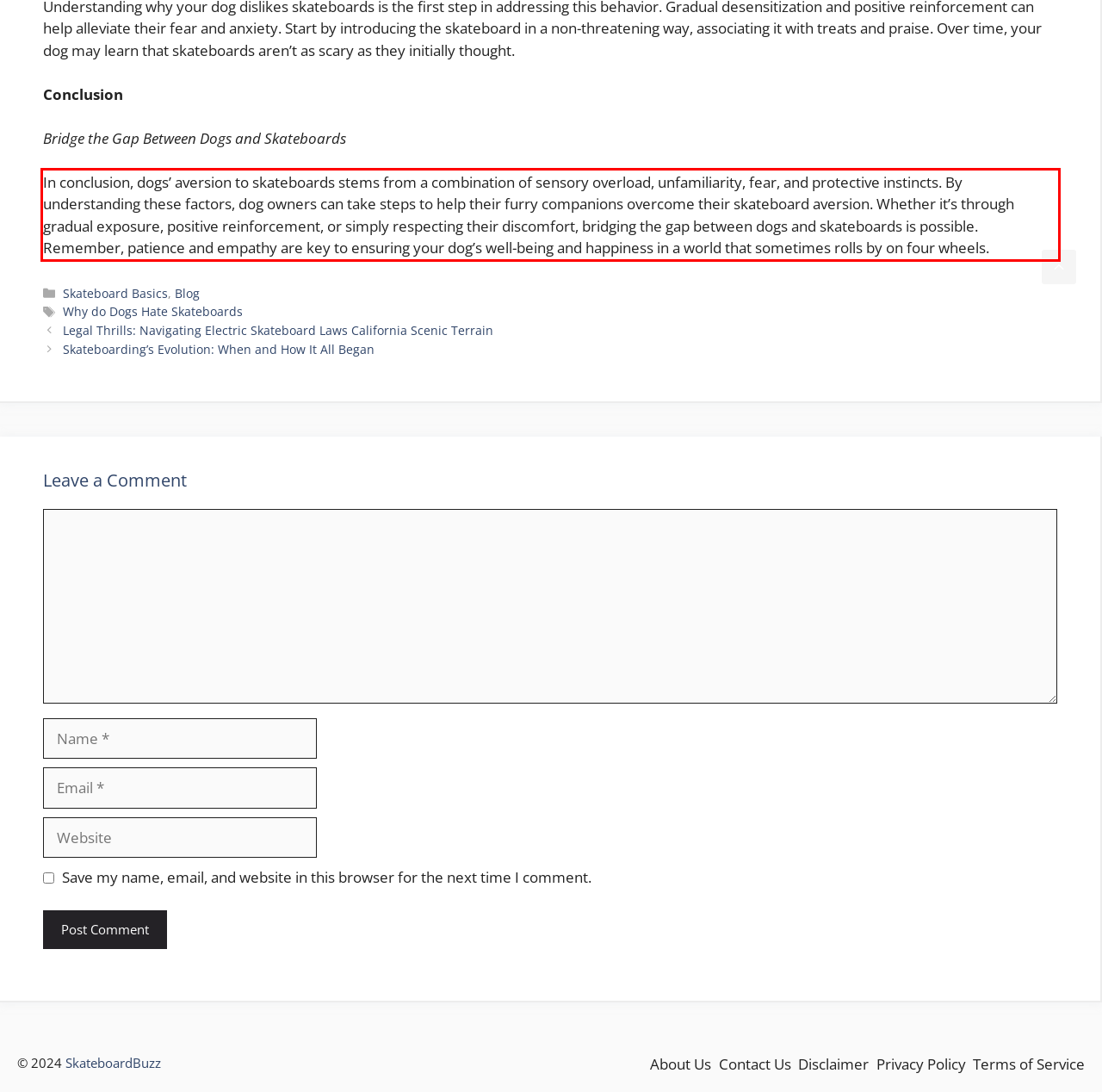Given a screenshot of a webpage containing a red rectangle bounding box, extract and provide the text content found within the red bounding box.

In conclusion, dogs’ aversion to skateboards stems from a combination of sensory overload, unfamiliarity, fear, and protective instincts. By understanding these factors, dog owners can take steps to help their furry companions overcome their skateboard aversion. Whether it’s through gradual exposure, positive reinforcement, or simply respecting their discomfort, bridging the gap between dogs and skateboards is possible. Remember, patience and empathy are key to ensuring your dog’s well-being and happiness in a world that sometimes rolls by on four wheels.